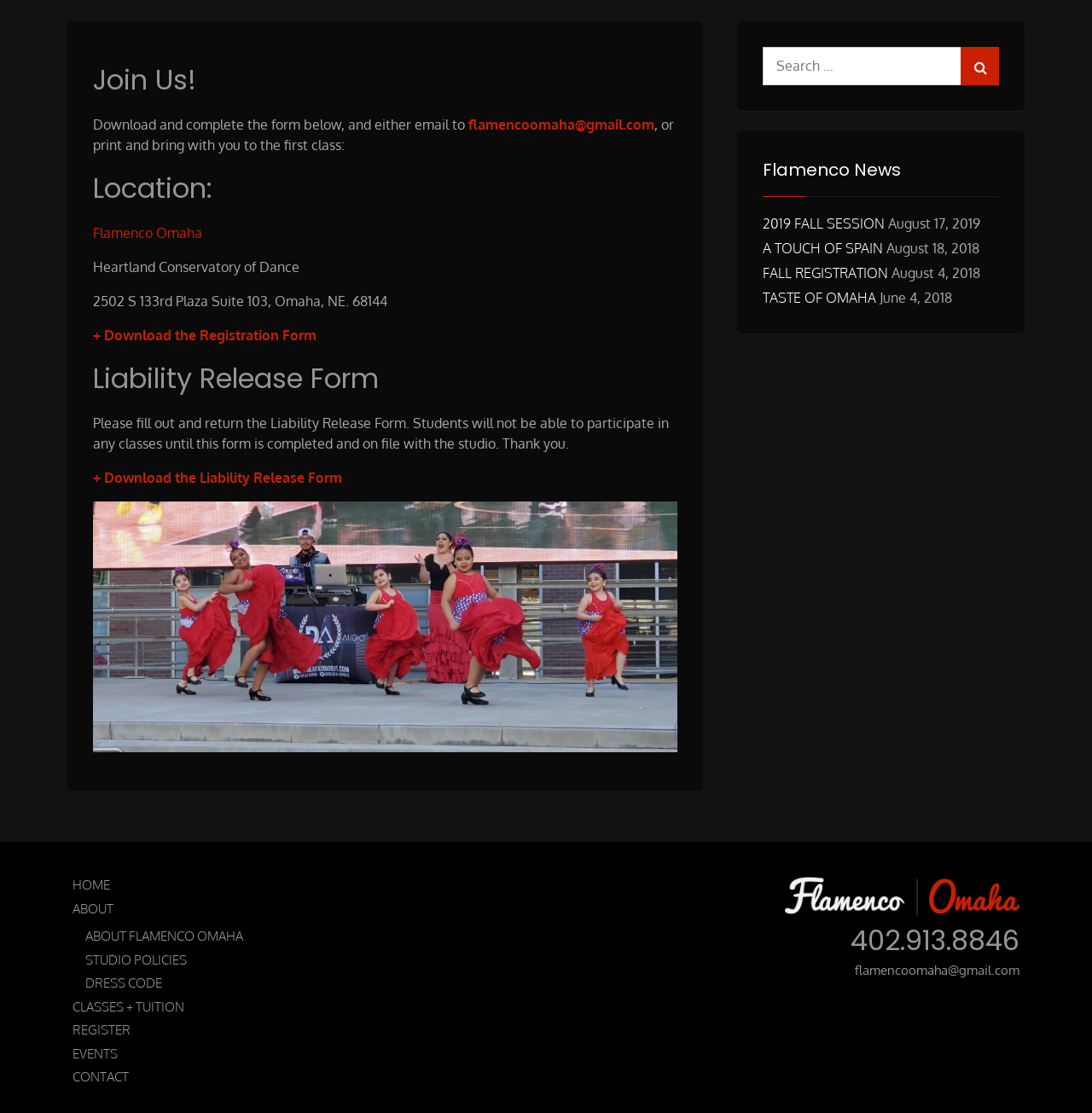Predict the bounding box of the UI element based on this description: "public calendar".

None